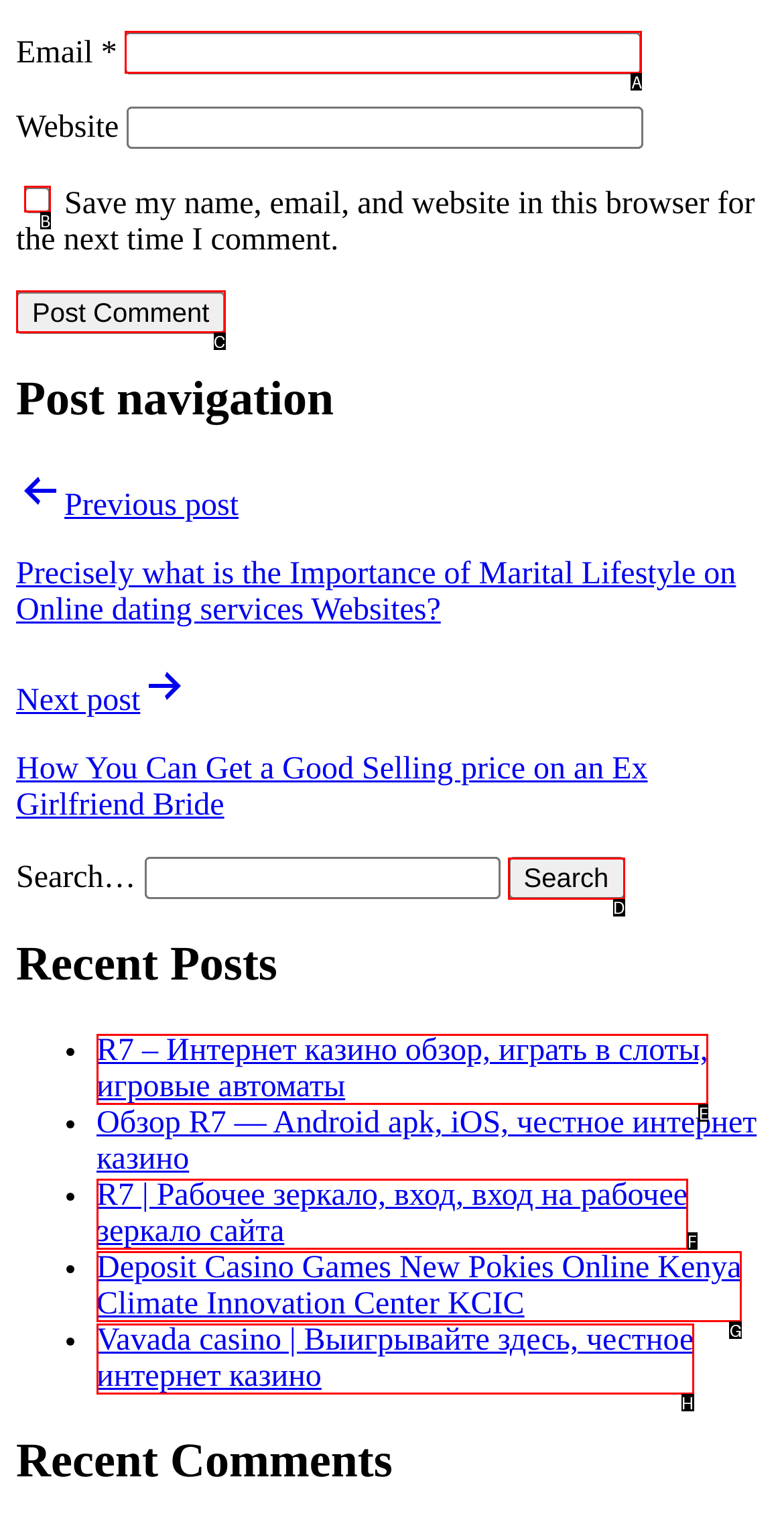Identify the correct UI element to click for the following task: Search for posts Choose the option's letter based on the given choices.

D